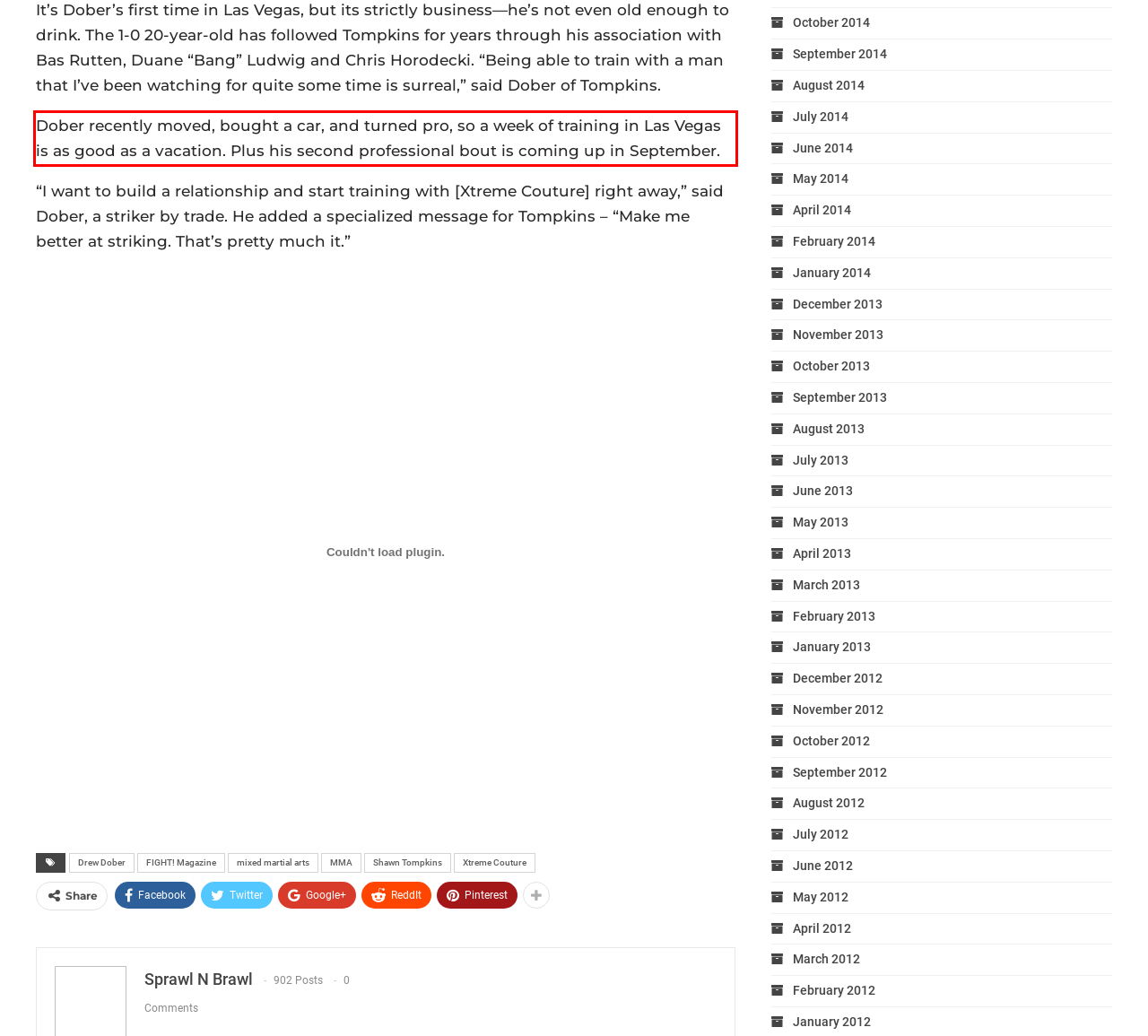Identify the text inside the red bounding box on the provided webpage screenshot by performing OCR.

Dober recently moved, bought a car, and turned pro, so a week of training in Las Vegas is as good as a vacation. Plus his second professional bout is coming up in September.